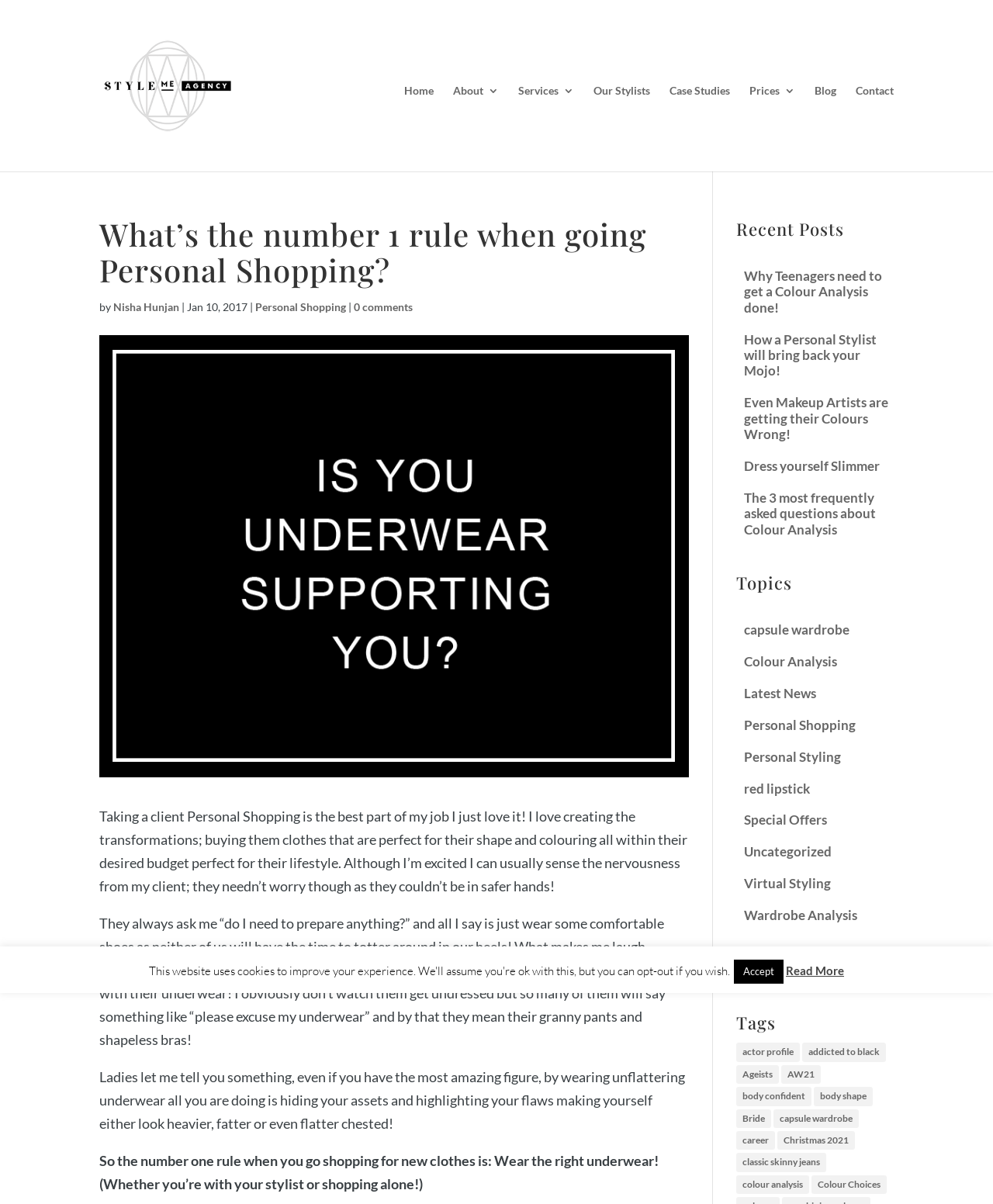Identify the bounding box of the HTML element described as: "Home".

[0.407, 0.071, 0.437, 0.135]